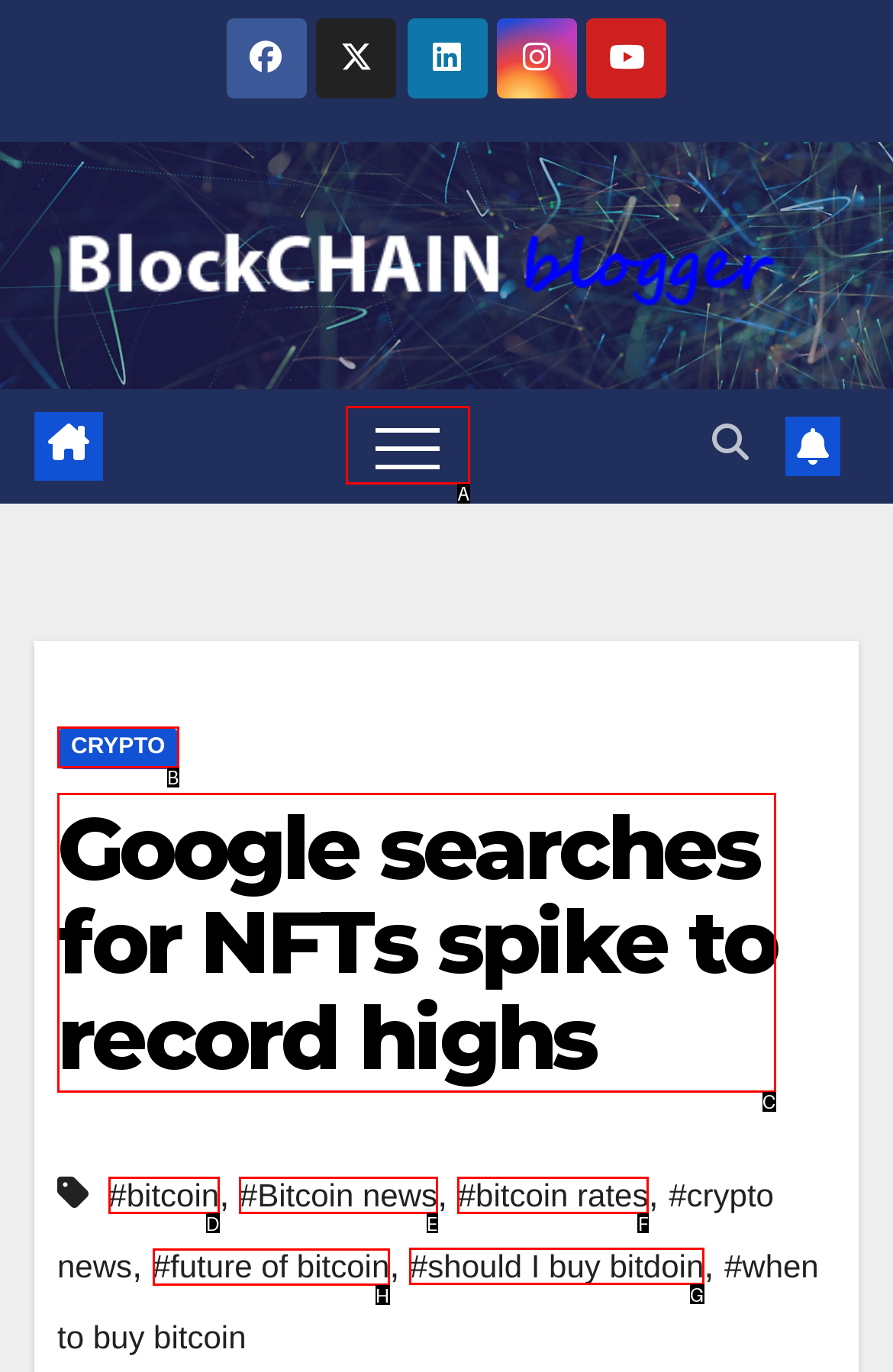Select the correct UI element to complete the task: View the future of bitcoin page
Please provide the letter of the chosen option.

H